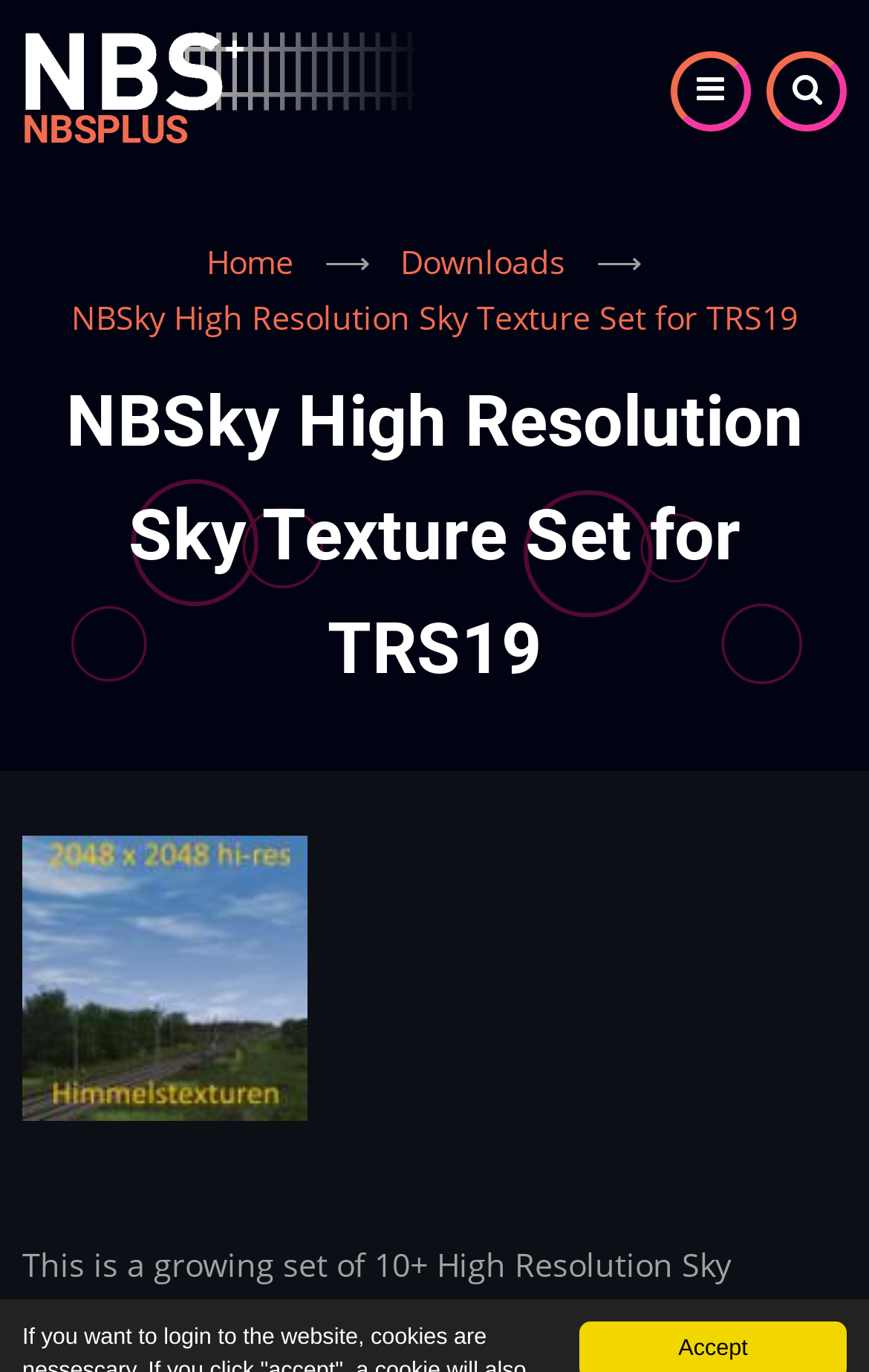What is the category of the downloads?
Using the image as a reference, answer with just one word or a short phrase.

Sky Texture Set